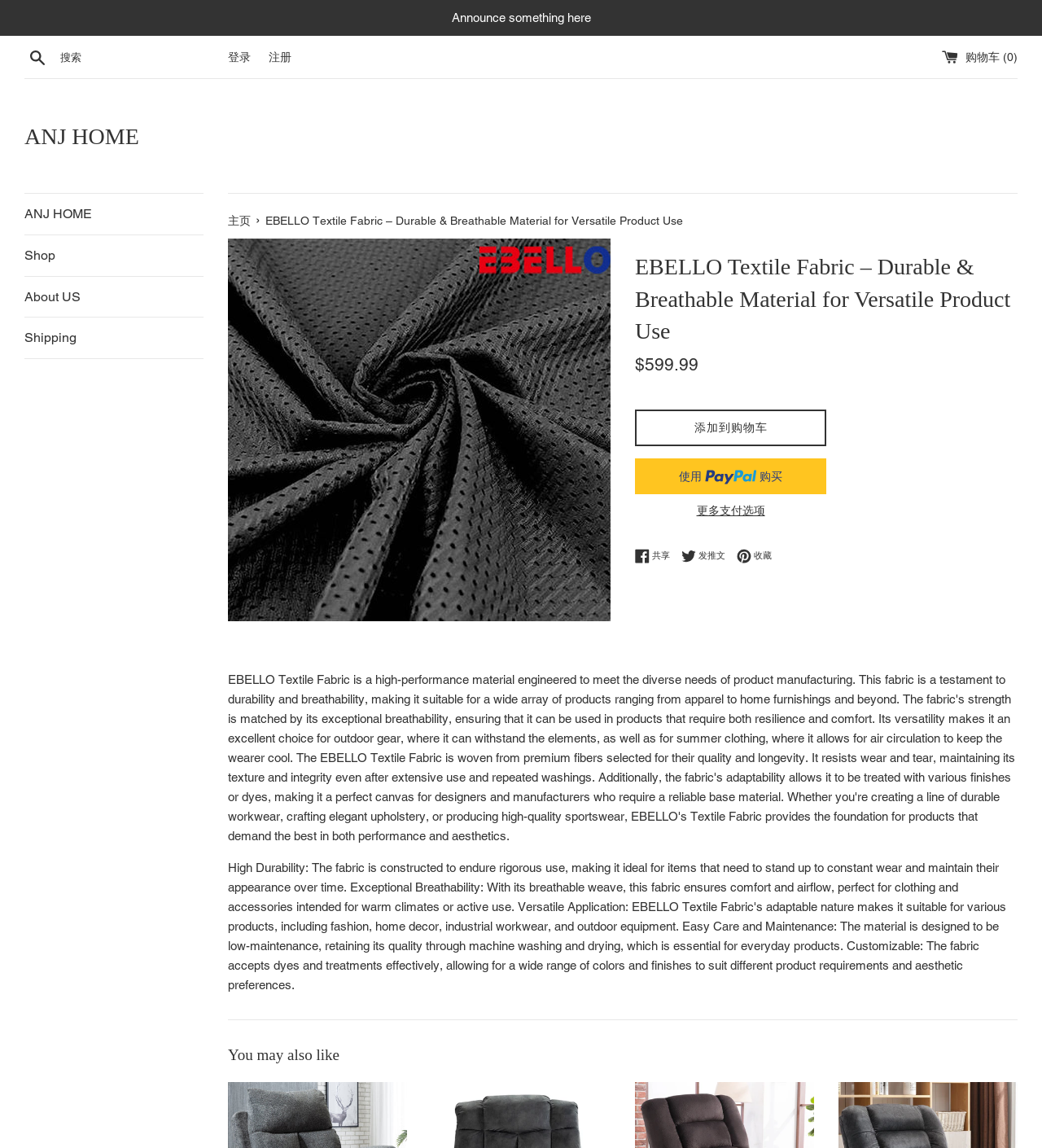Please find and generate the text of the main header of the webpage.

EBELLO Textile Fabric – Durable & Breathable Material for Versatile Product Use